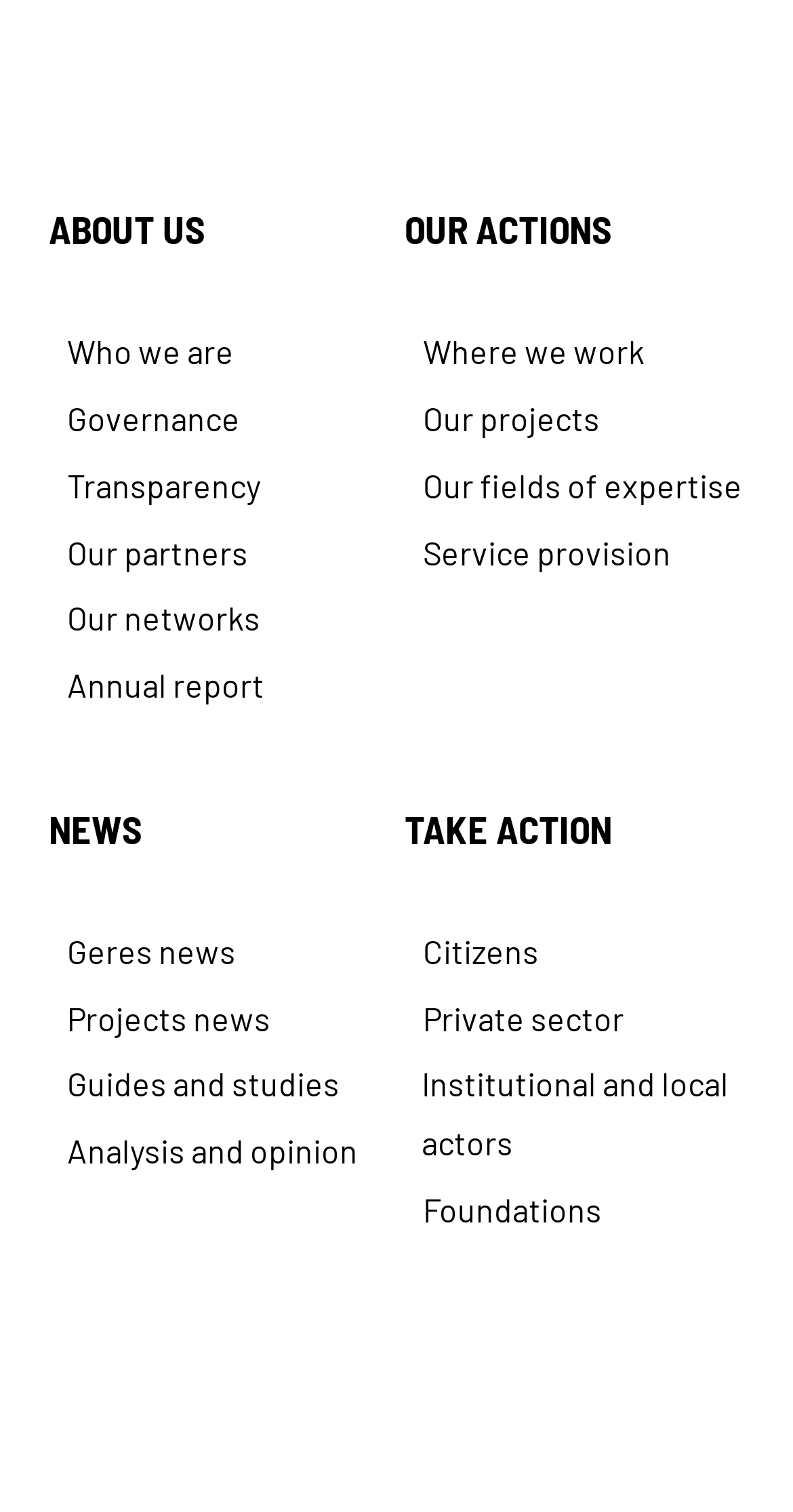Please locate the bounding box coordinates of the region I need to click to follow this instruction: "Explore where the organization works".

[0.51, 0.214, 0.938, 0.253]